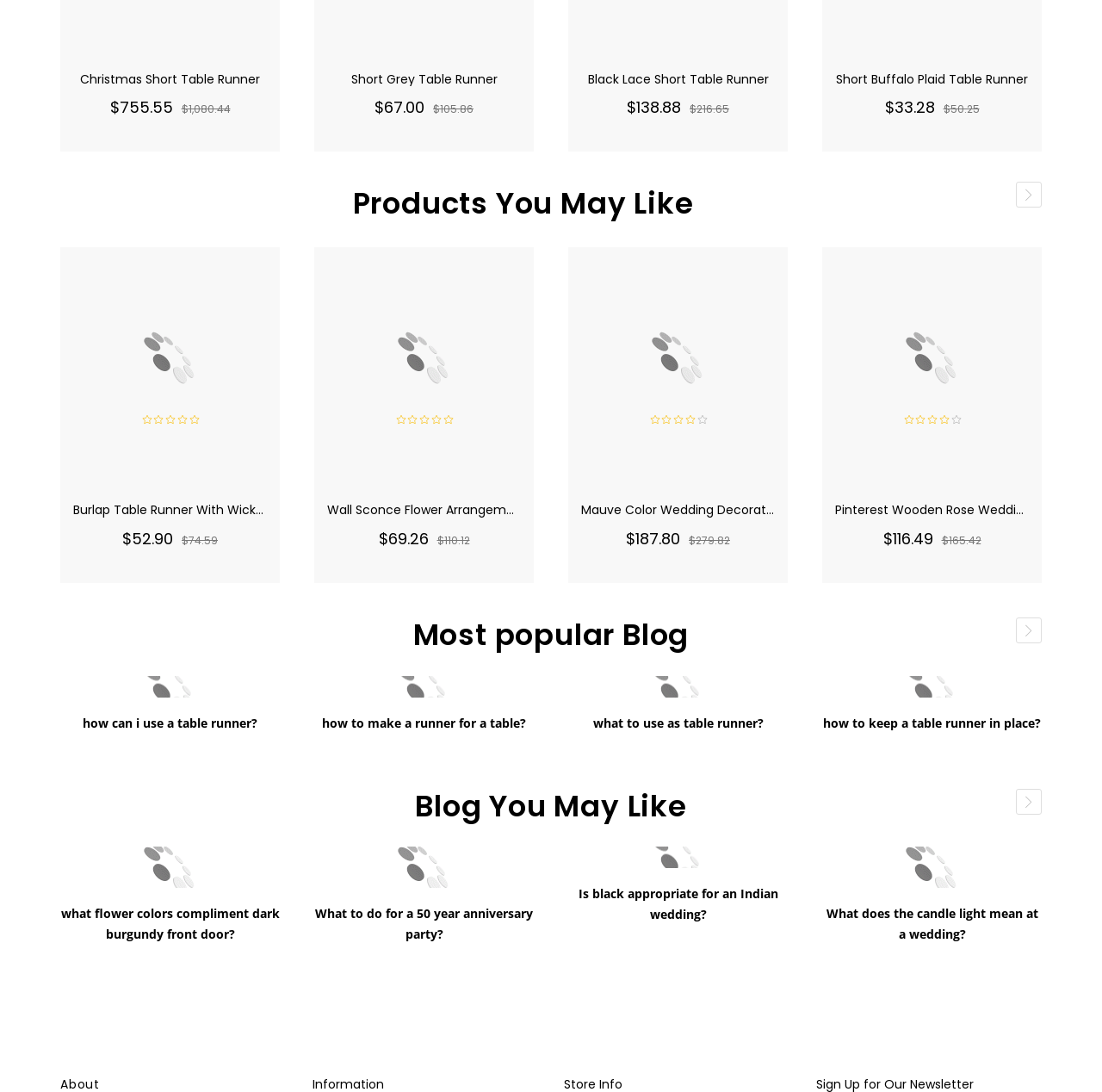Please identify the bounding box coordinates of the element on the webpage that should be clicked to follow this instruction: "Read the blog 'how can i use a table runner?'". The bounding box coordinates should be given as four float numbers between 0 and 1, formatted as [left, top, right, bottom].

[0.055, 0.619, 0.254, 0.639]